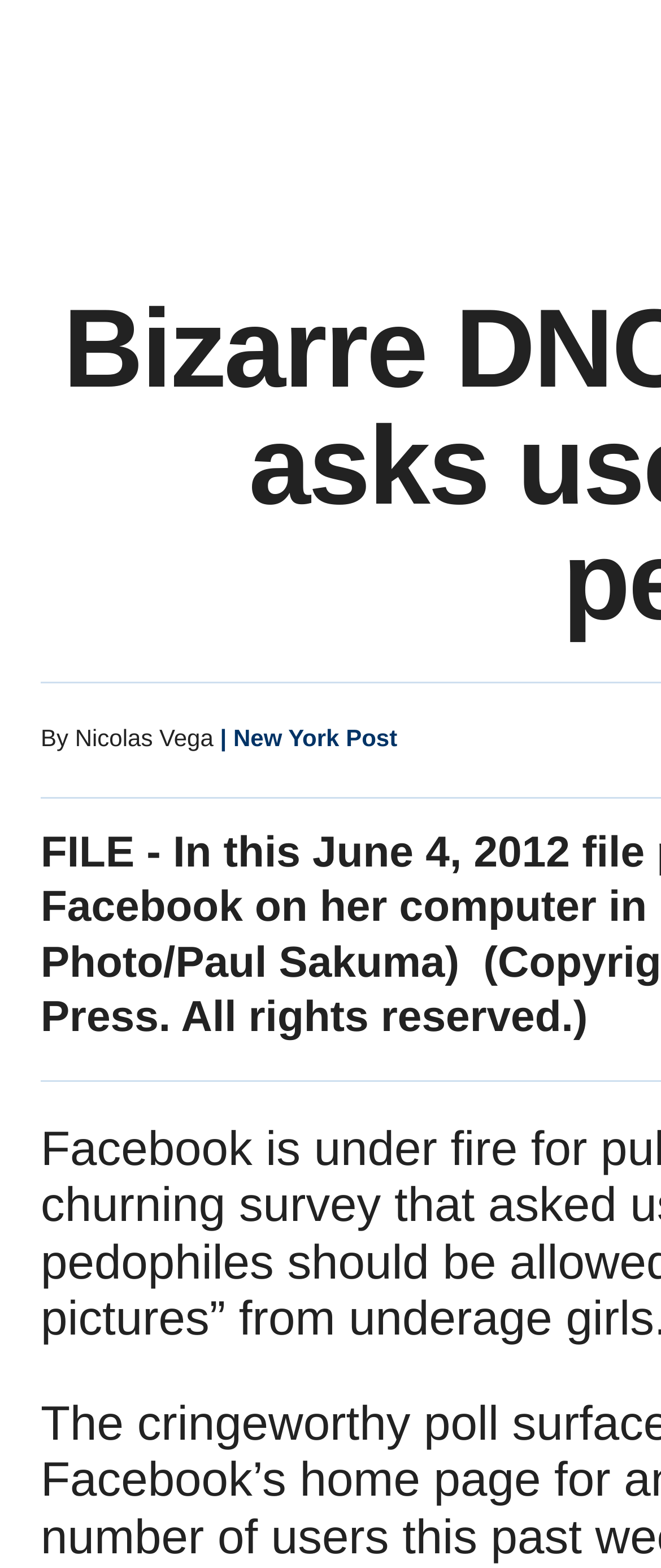Locate the bounding box of the UI element described by: "| New York Post" in the given webpage screenshot.

[0.333, 0.462, 0.601, 0.479]